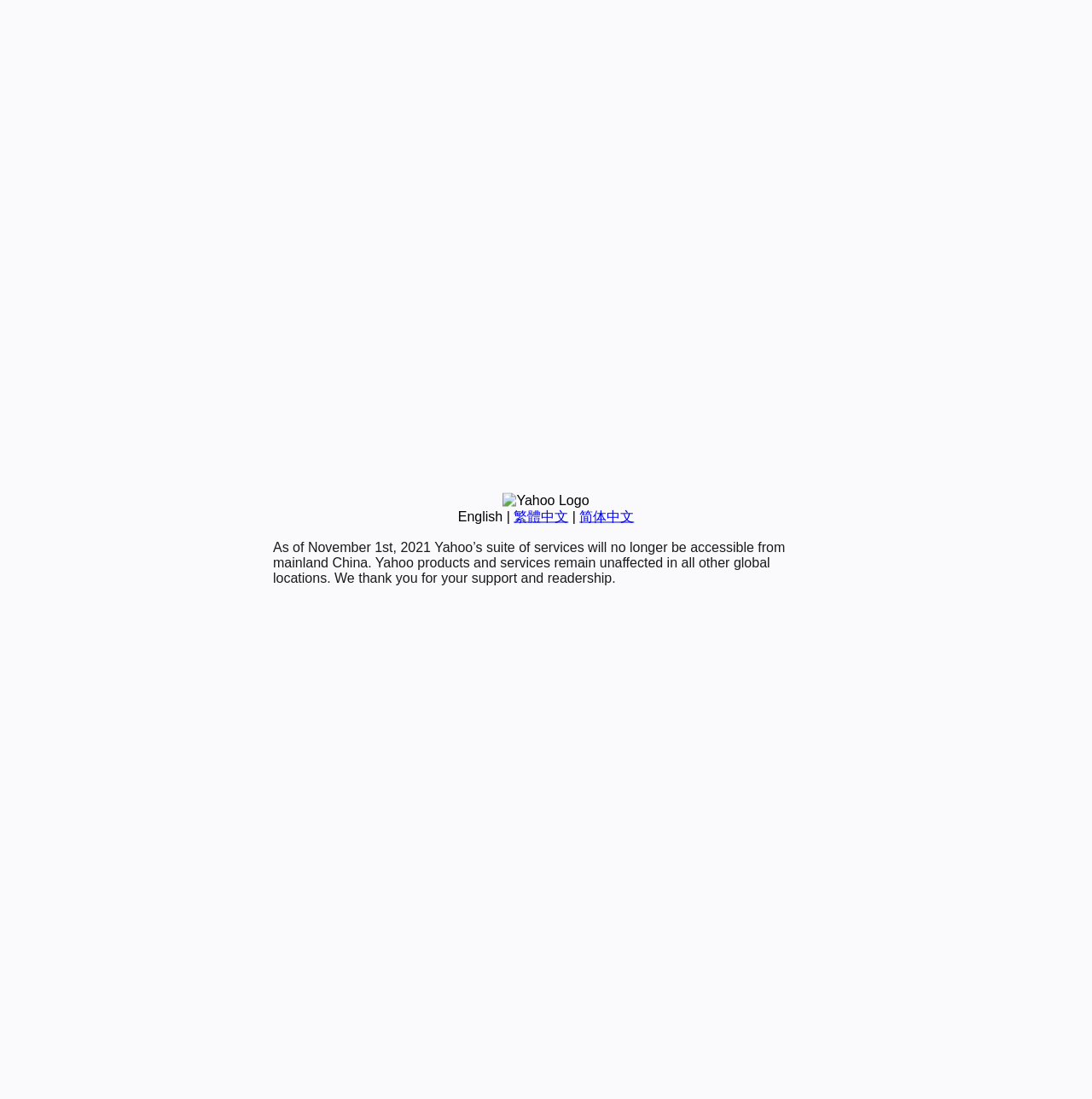Using the webpage screenshot and the element description 简体中文, determine the bounding box coordinates. Specify the coordinates in the format (top-left x, top-left y, bottom-right x, bottom-right y) with values ranging from 0 to 1.

[0.531, 0.463, 0.581, 0.476]